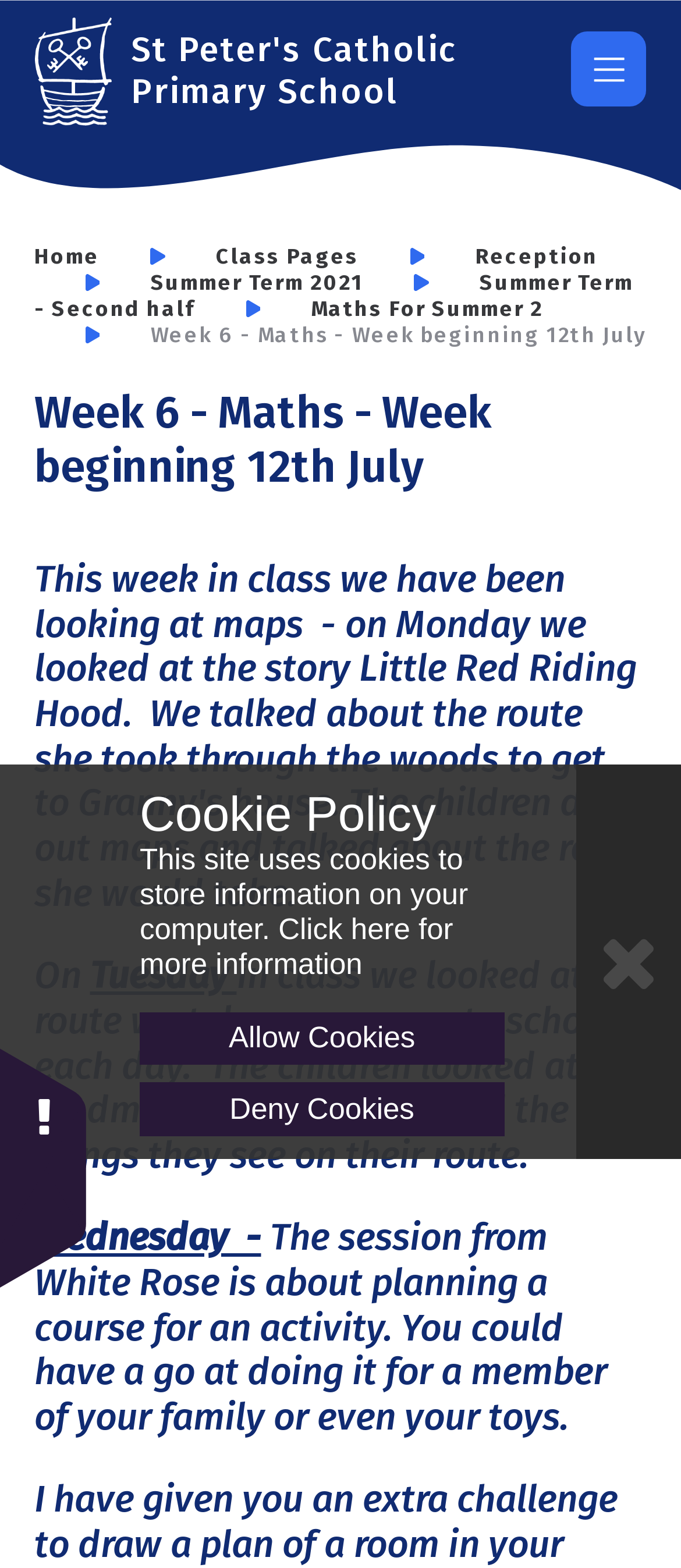Respond to the following question using a concise word or phrase: 
How many links are there in the navigation menu?

5